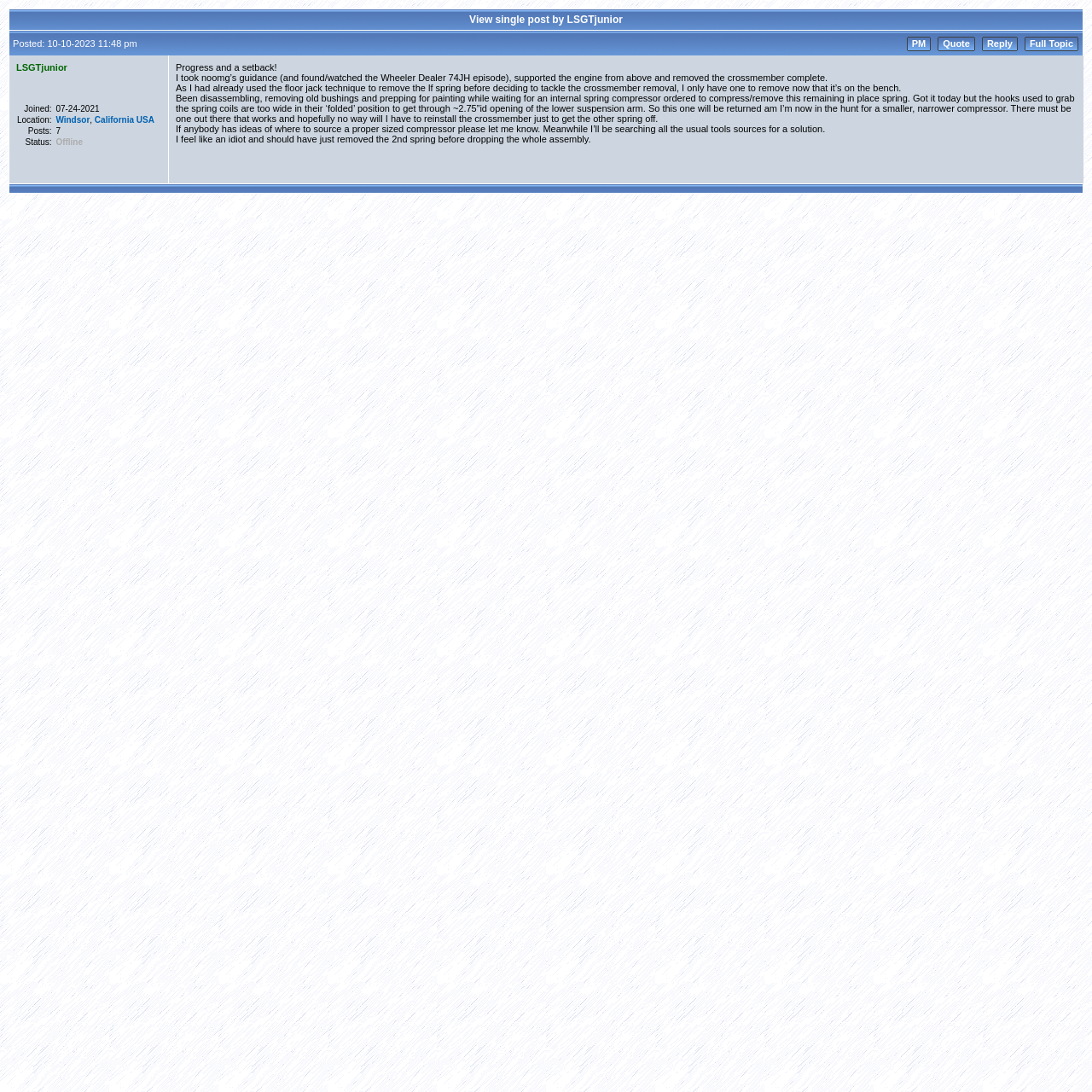What is the username of the post author?
Could you answer the question in a detailed manner, providing as much information as possible?

The username of the post author can be found in the gridcell element that contains the text 'LSGTjunior' and other information about the user, such as their join date, location, and status.